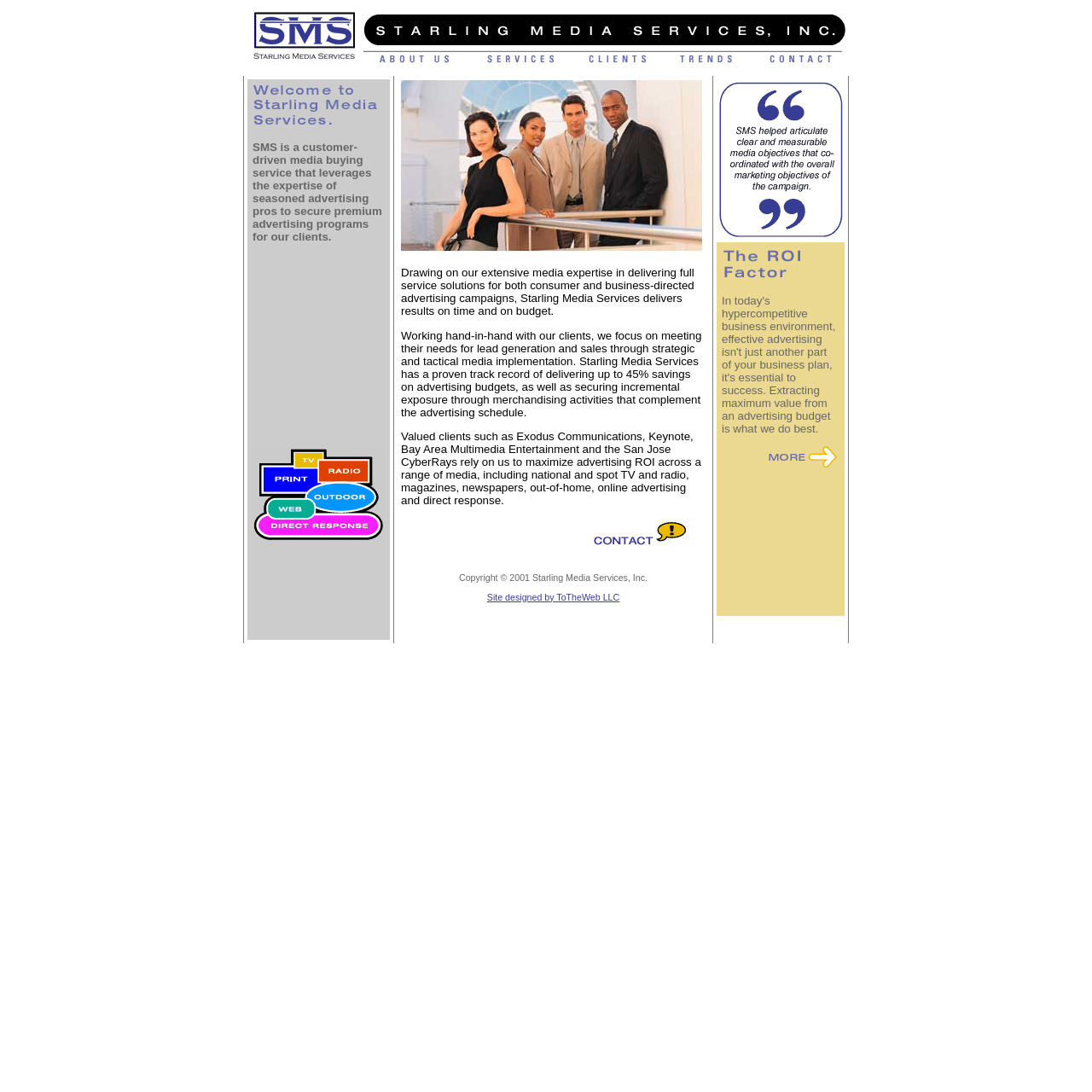What is the focus of the company's advertising campaigns?
Using the image as a reference, give an elaborate response to the question.

The focus of the company's advertising campaigns can be found in the text, which states that the company 'focuses on meeting their needs for lead generation and sales through strategic and tactical media implementation'.